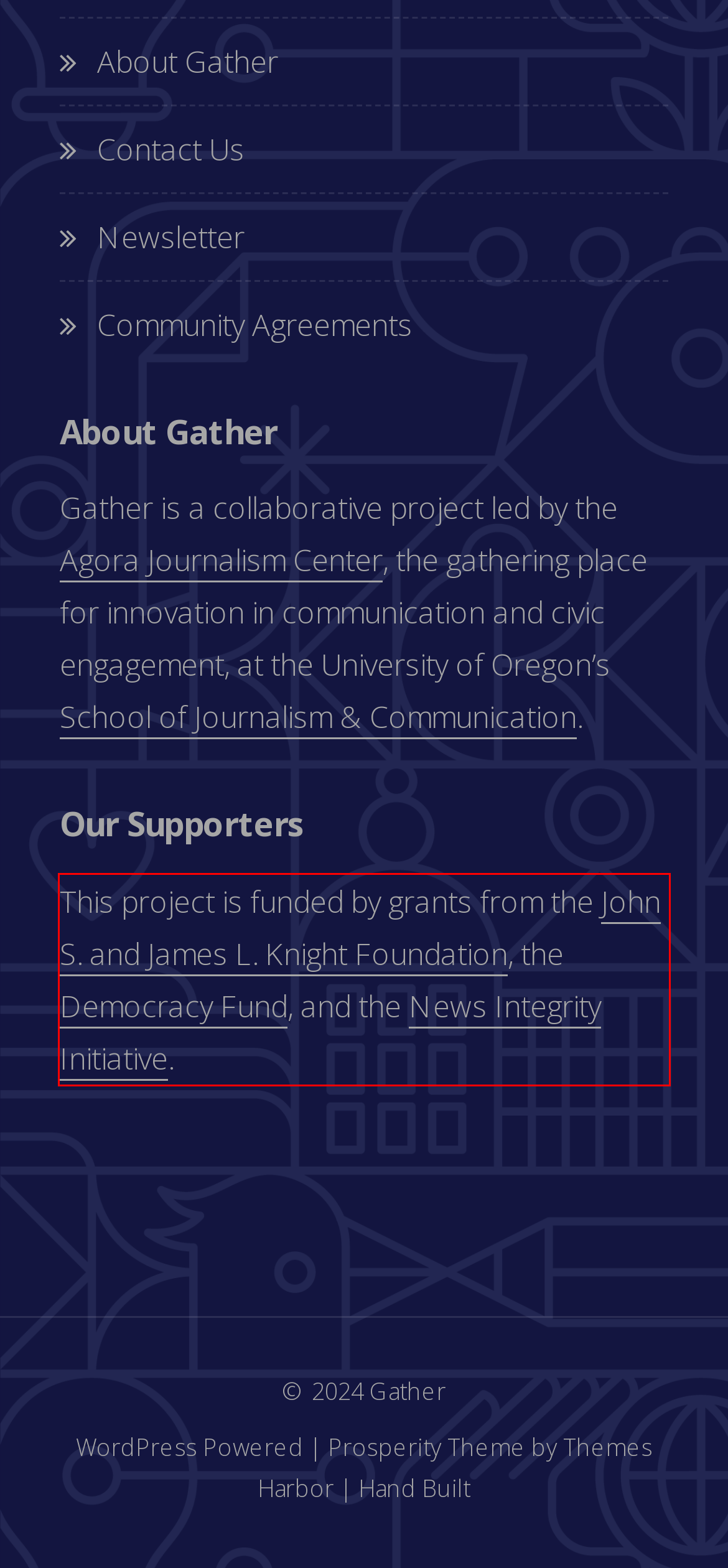The screenshot you have been given contains a UI element surrounded by a red rectangle. Use OCR to read and extract the text inside this red rectangle.

This project is funded by grants from the John S. and James L. Knight Foundation, the Democracy Fund, and the News Integrity Initiative.